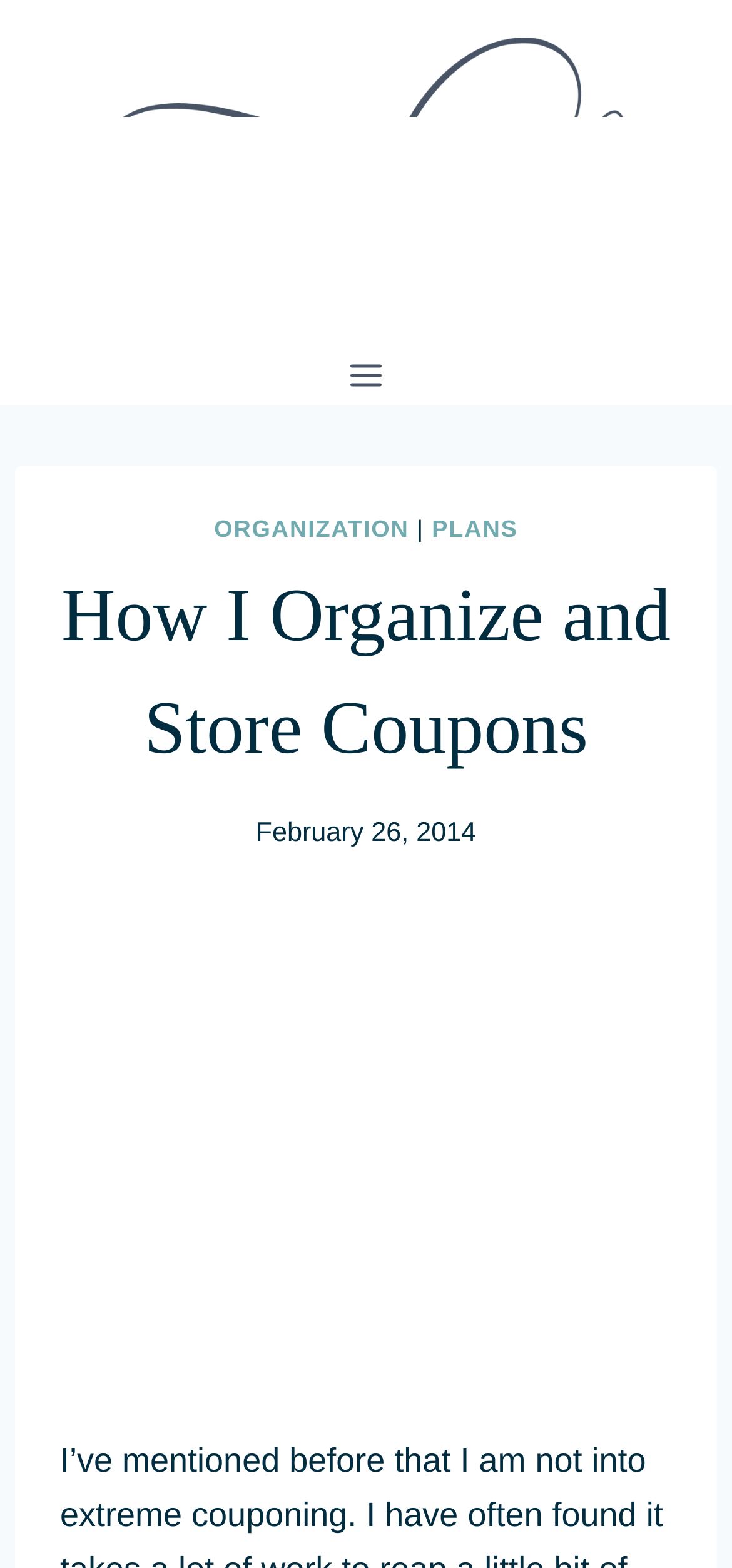Use a single word or phrase to answer the question: How many main menu items are there?

2